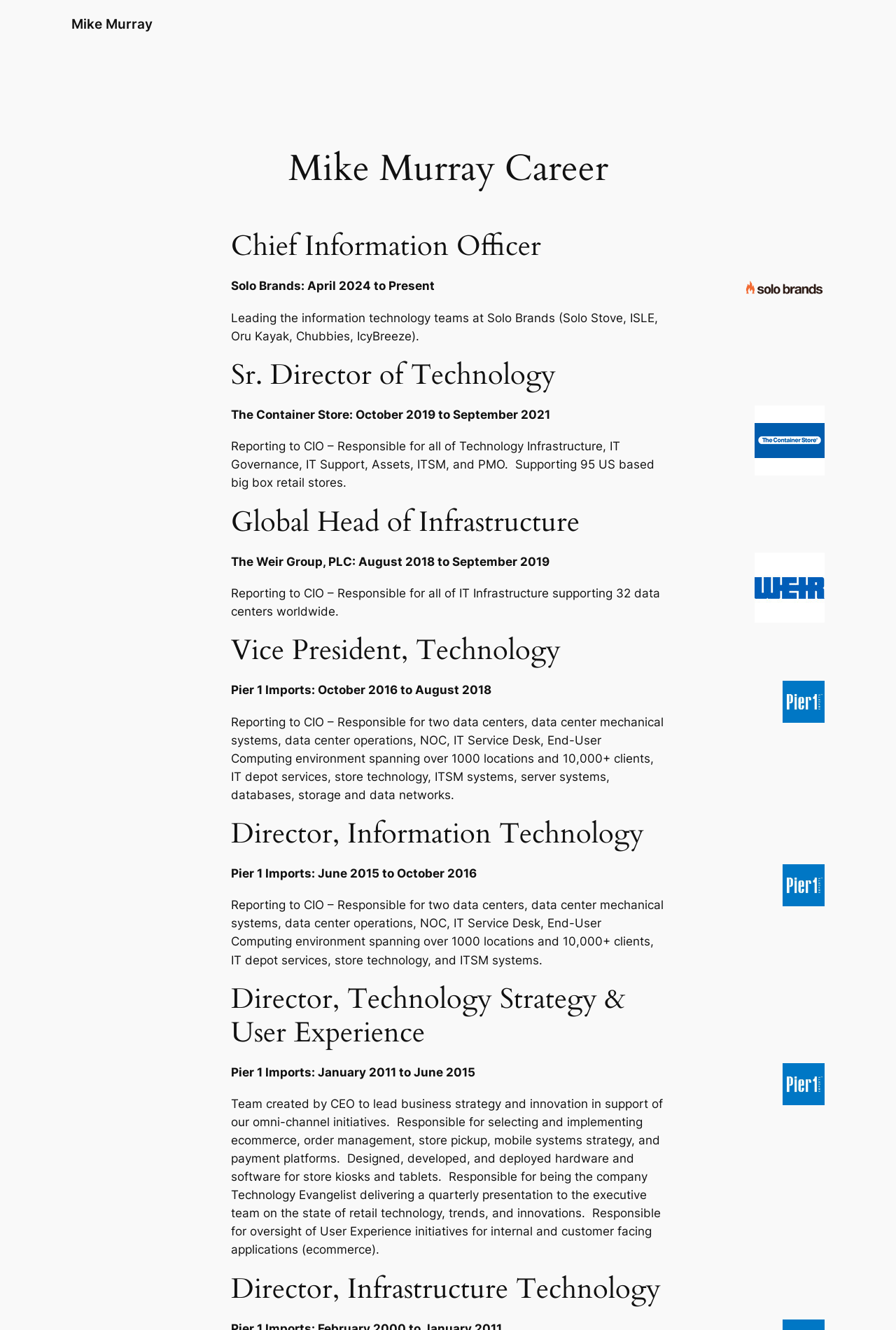What is the name of the company where Mike Murray was the Global Head of Infrastructure?
Respond to the question with a single word or phrase according to the image.

The Weir Group